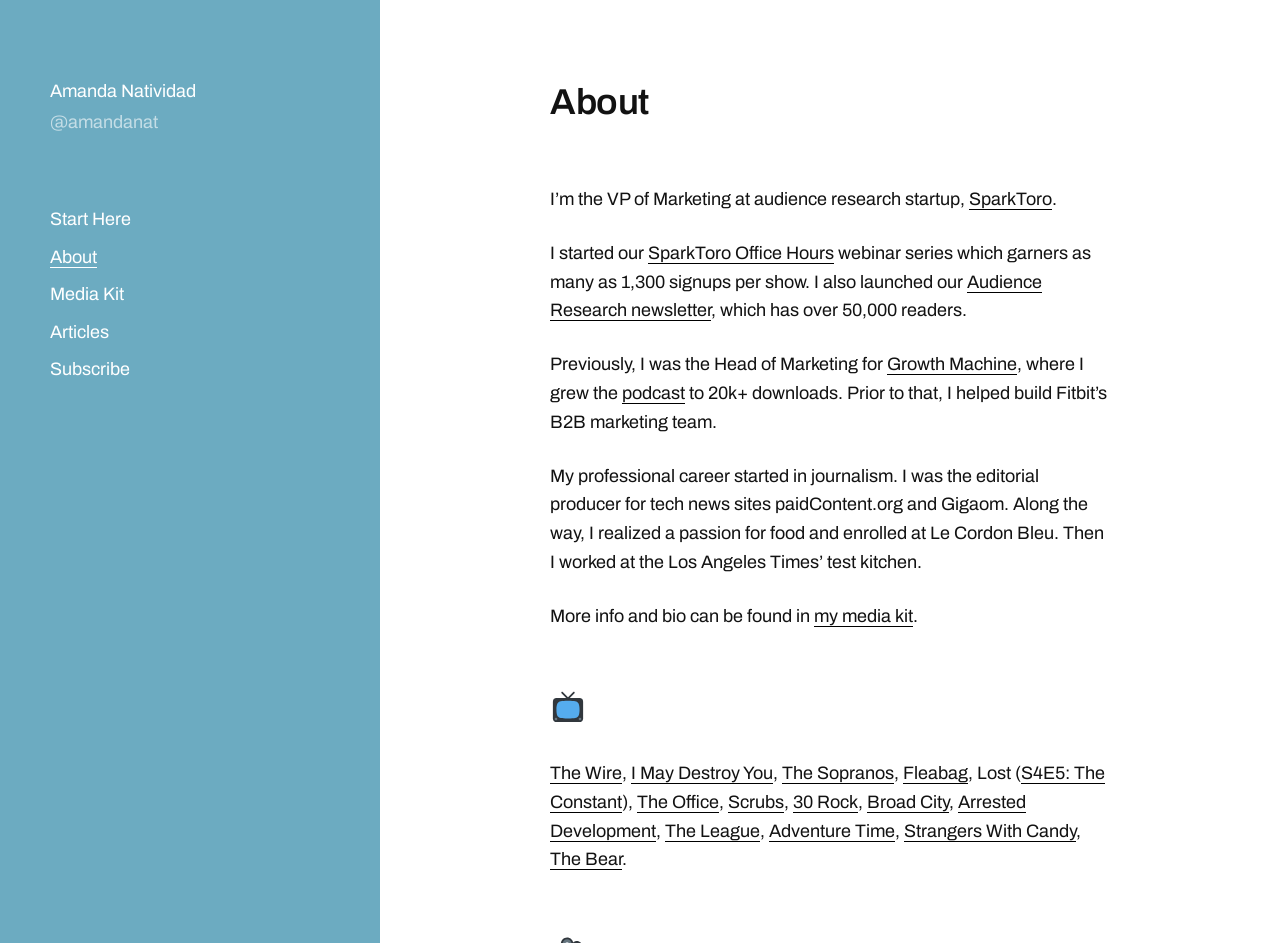Please locate the bounding box coordinates for the element that should be clicked to achieve the following instruction: "Read more about Amanda's media kit". Ensure the coordinates are given as four float numbers between 0 and 1, i.e., [left, top, right, bottom].

[0.636, 0.642, 0.713, 0.665]